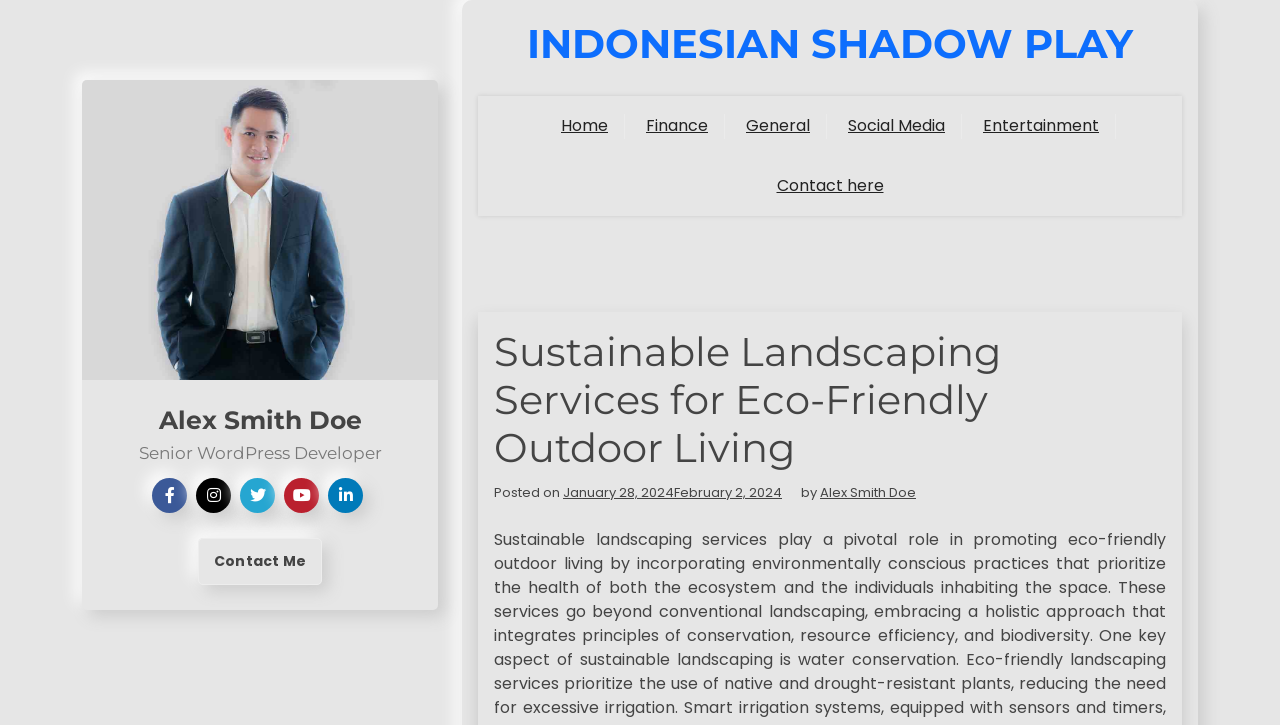Generate a thorough explanation of the webpage's elements.

This webpage is about Sustainable Landscaping Services for Eco-Friendly Outdoor Living and Indonesian Shadow Play. At the top left corner, there is a profile image. Below the profile image, there are two headings, "Alex Smith Doe" and "Senior WordPress Developer", which are positioned side by side. 

To the right of these headings, there are five social media links, represented by icons, arranged horizontally. Below these icons, there is a "Contact Me" link. 

On the top right side, there is a large heading "INDONESIAN SHADOW PLAY" with a link to the same title below it. 

Below the profile section, there is a navigation menu with six links: "Home", "Finance", "General", "Social Media", "Entertainment", and "Contact here". These links are arranged horizontally and are positioned at the top center of the page.

The main content of the page is a blog post titled "Sustainable Landscaping Services for Eco-Friendly Outdoor Living". The post has a heading, followed by a "Posted on" label, and then two dates, "January 28, 2024" and "February 2, 2024", which are linked. The author of the post, "Alex Smith Doe", is mentioned below the dates.